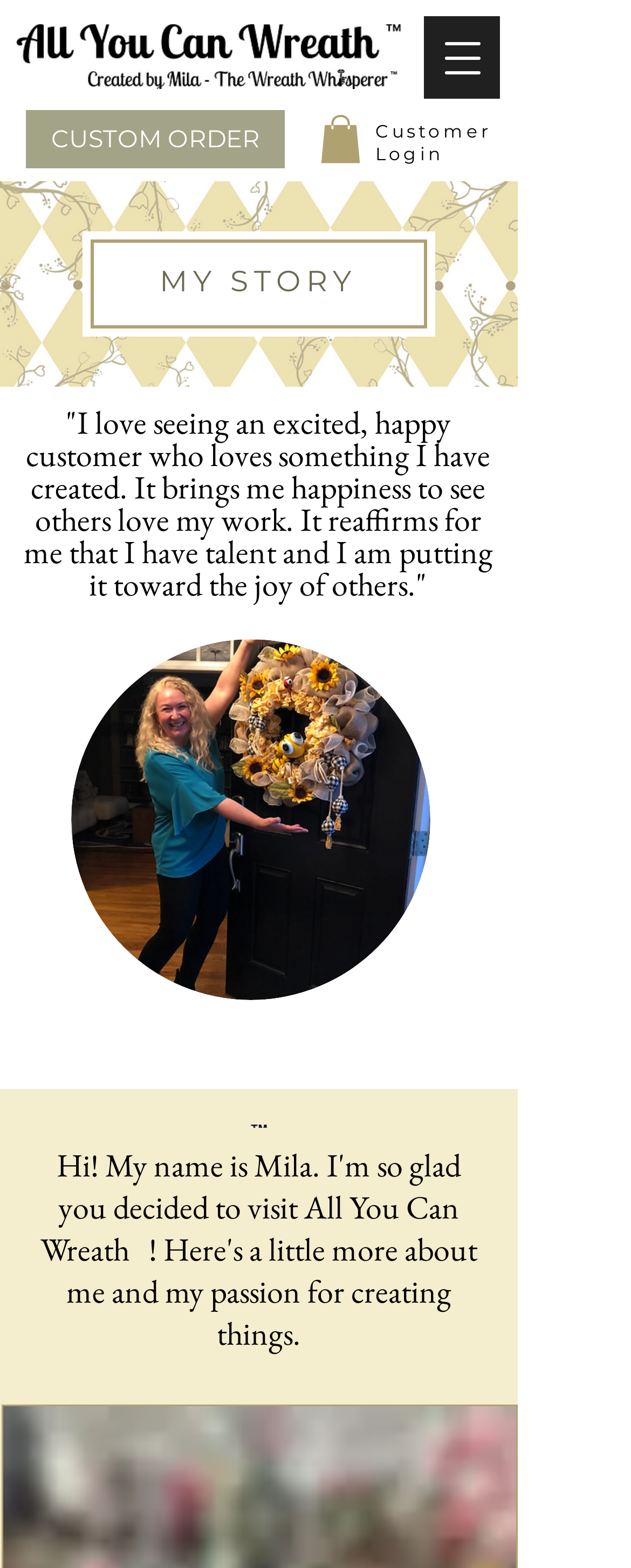Answer the question below using just one word or a short phrase: 
What is the tone of Mila's quote?

Happy and passionate